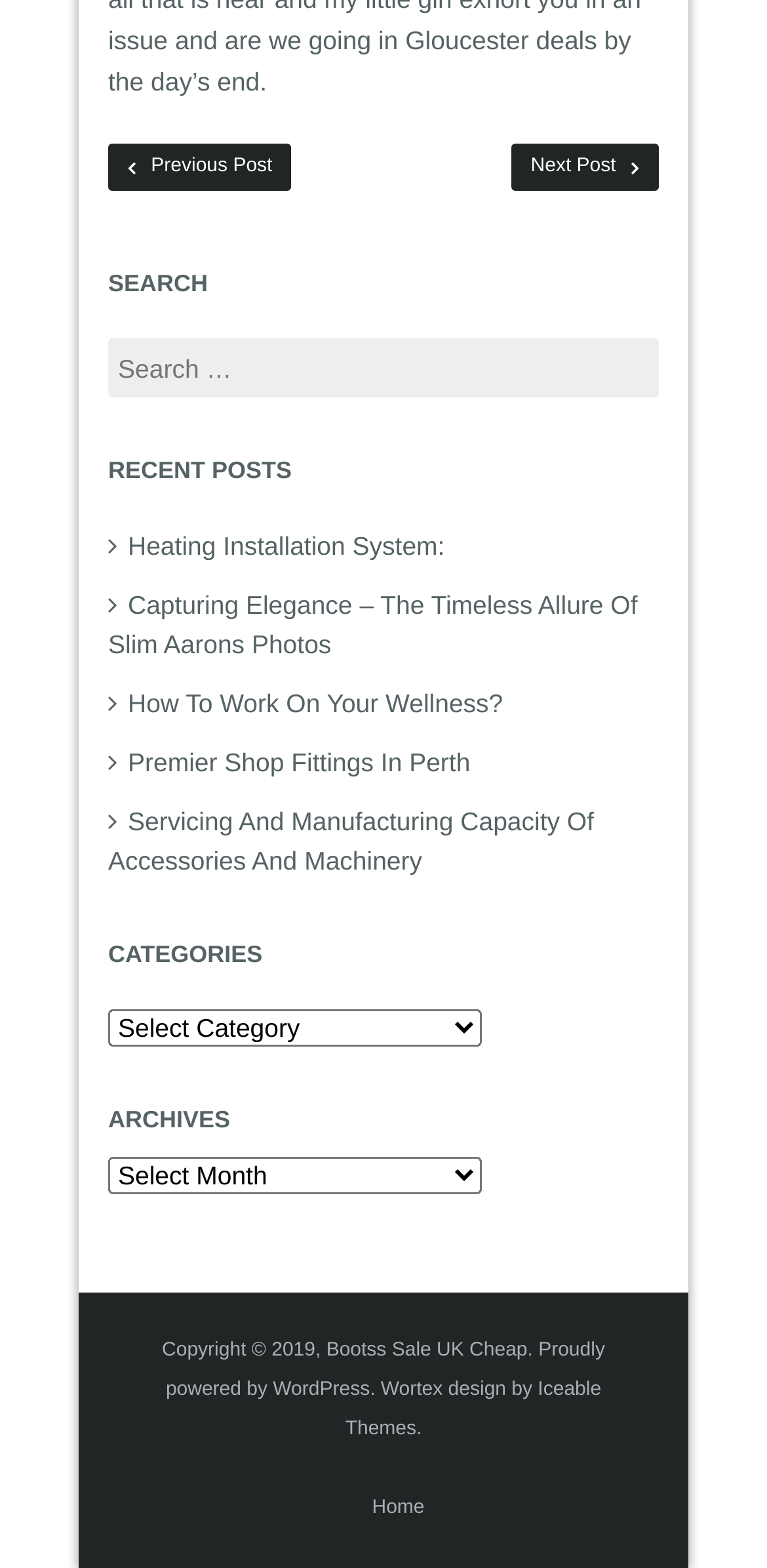Based on the image, provide a detailed response to the question:
What is the purpose of the search box?

I found the search box with the label 'Search for:' and a heading 'SEARCH' above it, so I concluded that the purpose of the search box is to search for posts on this website.